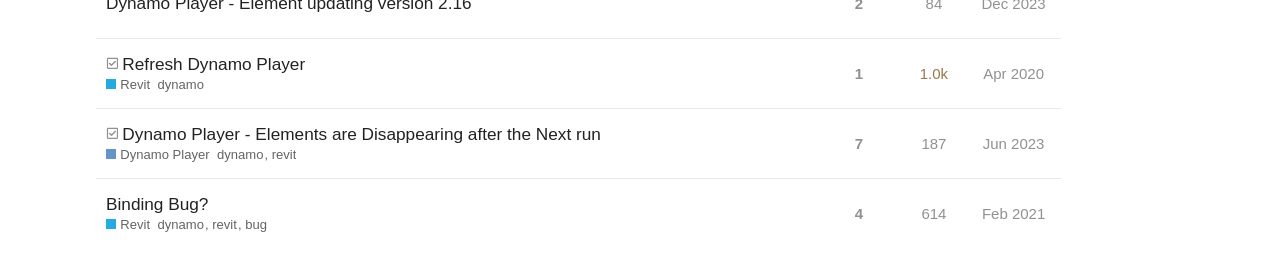Refer to the image and answer the question with as much detail as possible: What is the month of the topic 'Binding Bug?'?

I found the topic 'Binding Bug?' and its corresponding gridcell. In the gridcell, I found a link 'Feb 2021', so I concluded that the month of the topic is February, abbreviated as 'Feb'.